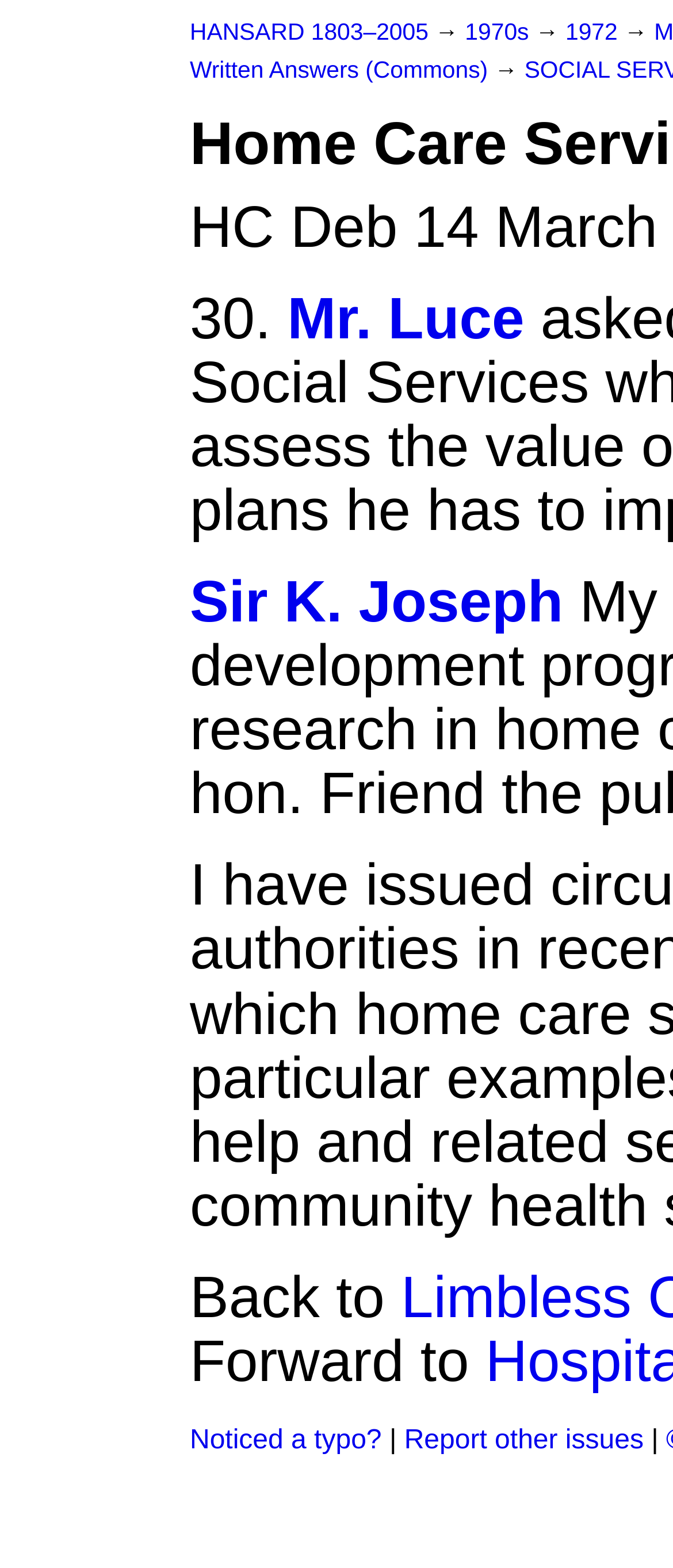Determine the bounding box coordinates of the element that should be clicked to execute the following command: "Report other issues".

[0.601, 0.909, 0.956, 0.928]